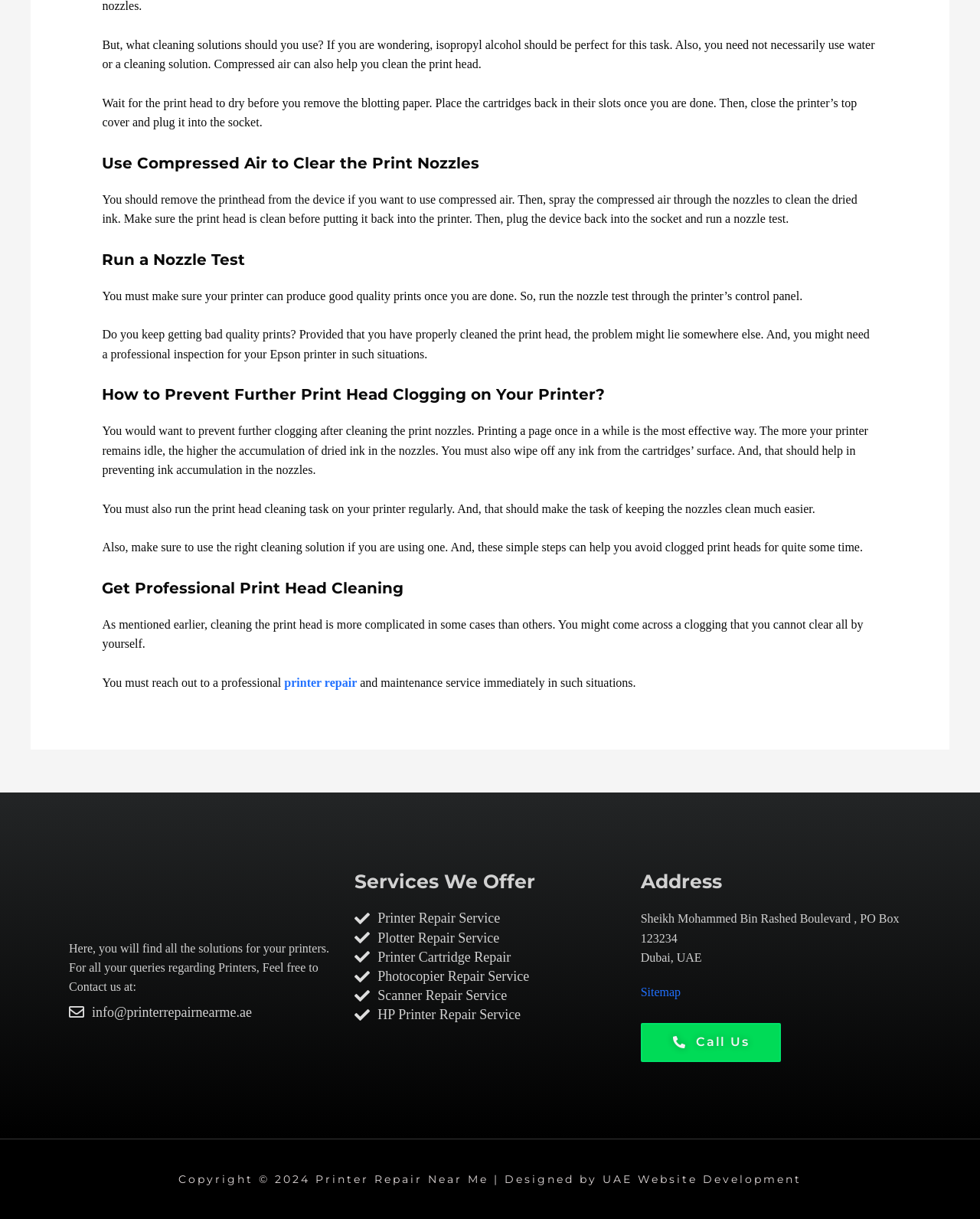Use a single word or phrase to answer the question: What is the address of Printer Repair Near Me?

Sheikh Mohammed Bin Rashed Boulevard, PO Box 123234